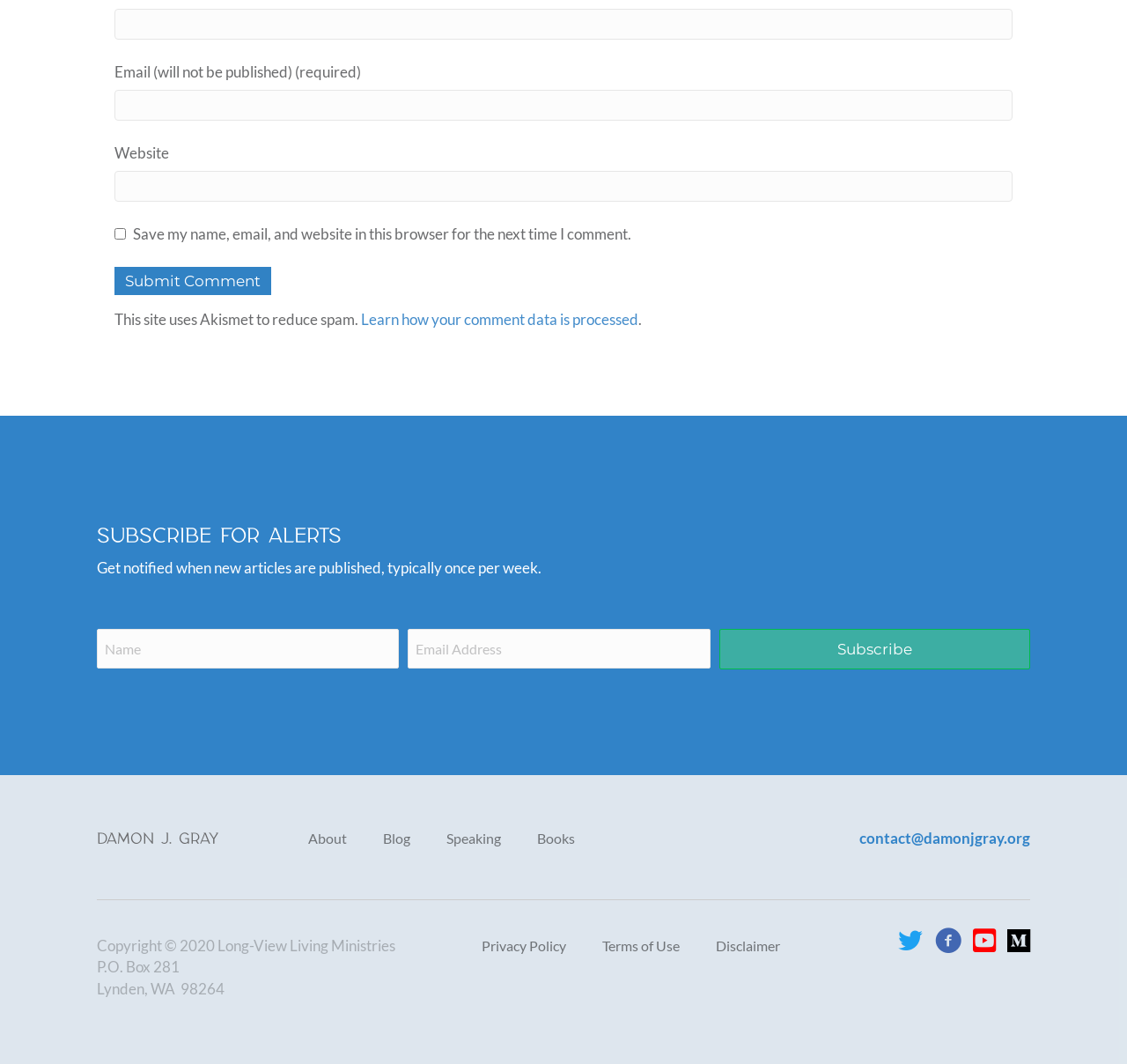Can you pinpoint the bounding box coordinates for the clickable element required for this instruction: "Submit a comment"? The coordinates should be four float numbers between 0 and 1, i.e., [left, top, right, bottom].

[0.102, 0.251, 0.241, 0.277]